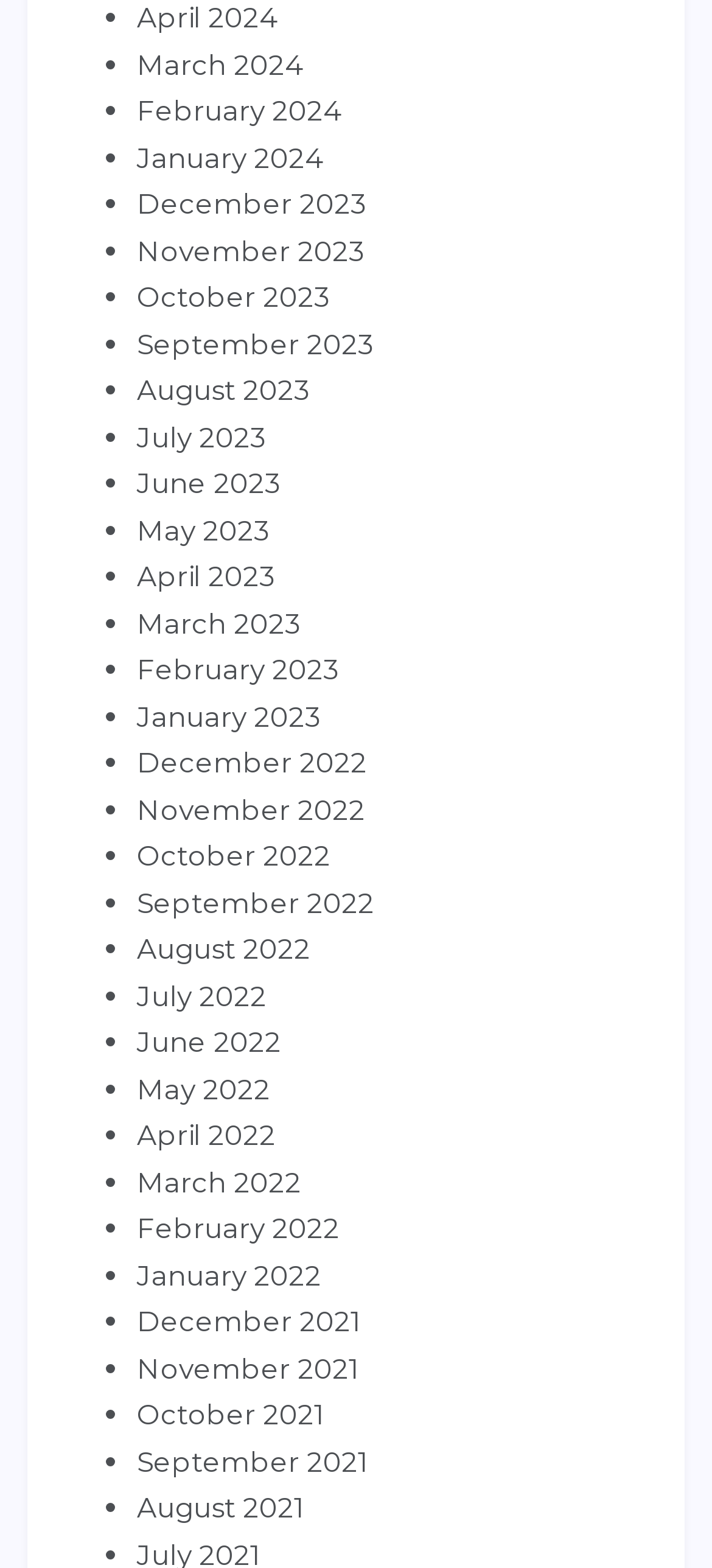Please determine the bounding box coordinates of the clickable area required to carry out the following instruction: "View January 2022". The coordinates must be four float numbers between 0 and 1, represented as [left, top, right, bottom].

[0.192, 0.802, 0.451, 0.824]